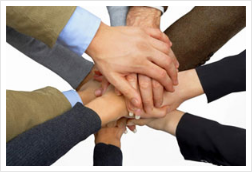What is the role of the neutral mediator in the mediation process?
Provide a thorough and detailed answer to the question.

The neutral mediator facilitates discussions during settlement conferences, ensuring that all parties have a voice in achieving a mutually acceptable resolution, which is a key aspect of the mediation process.